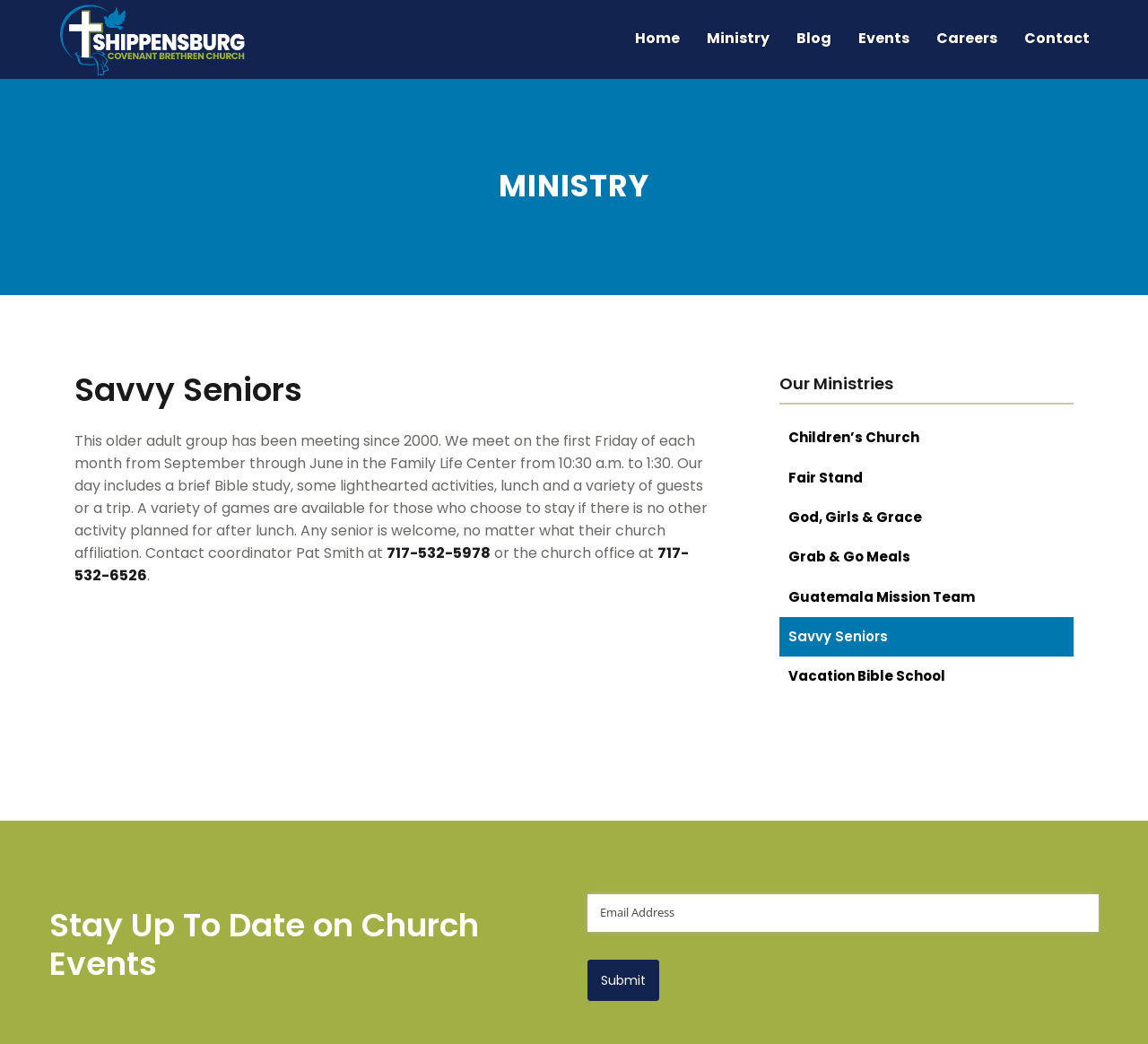Please find the bounding box coordinates of the clickable region needed to complete the following instruction: "Enter email address". The bounding box coordinates must consist of four float numbers between 0 and 1, i.e., [left, top, right, bottom].

[0.512, 0.856, 0.957, 0.892]